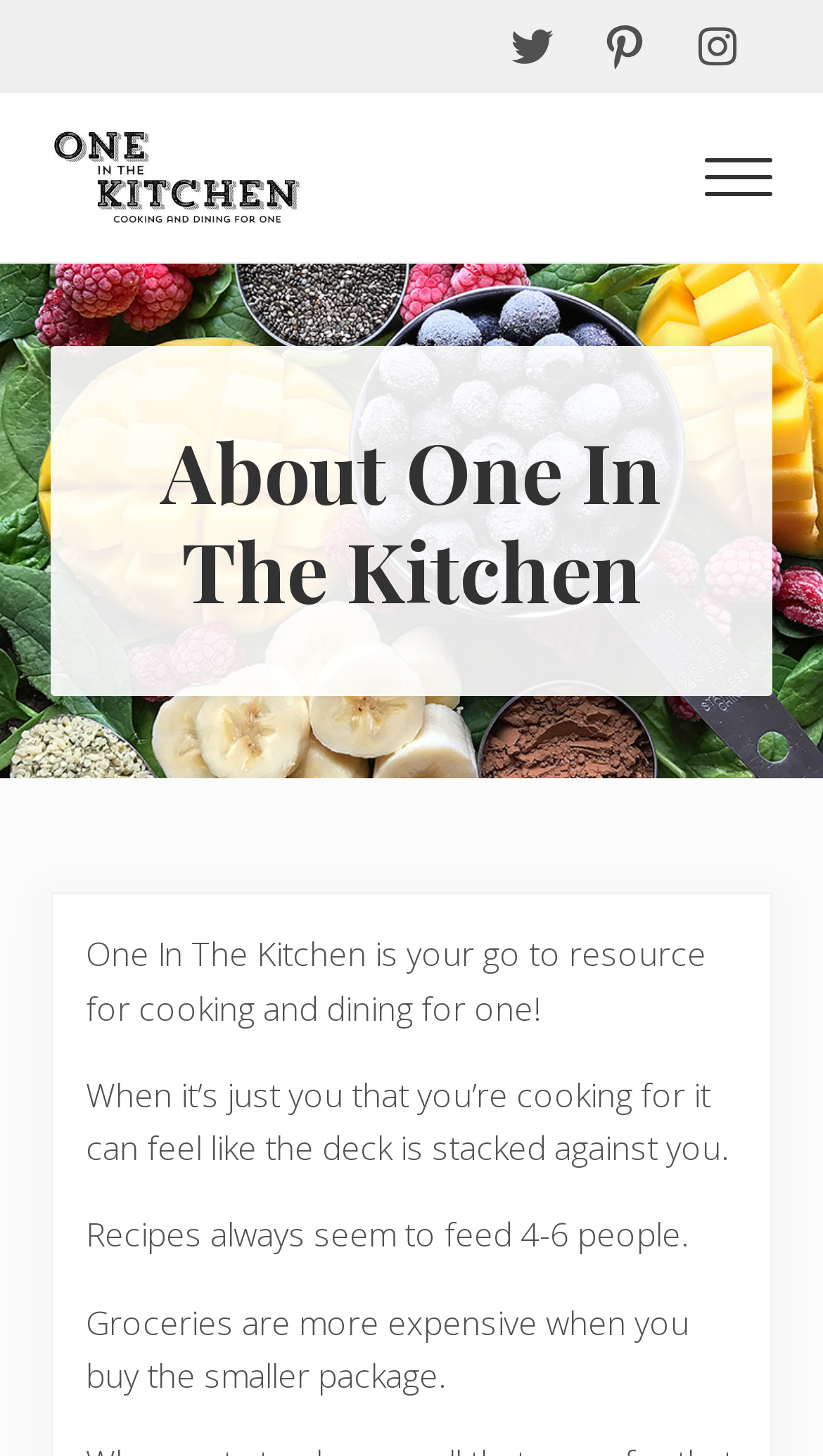What is the problem with recipes?
Answer with a single word or phrase by referring to the visual content.

They feed 4-6 people